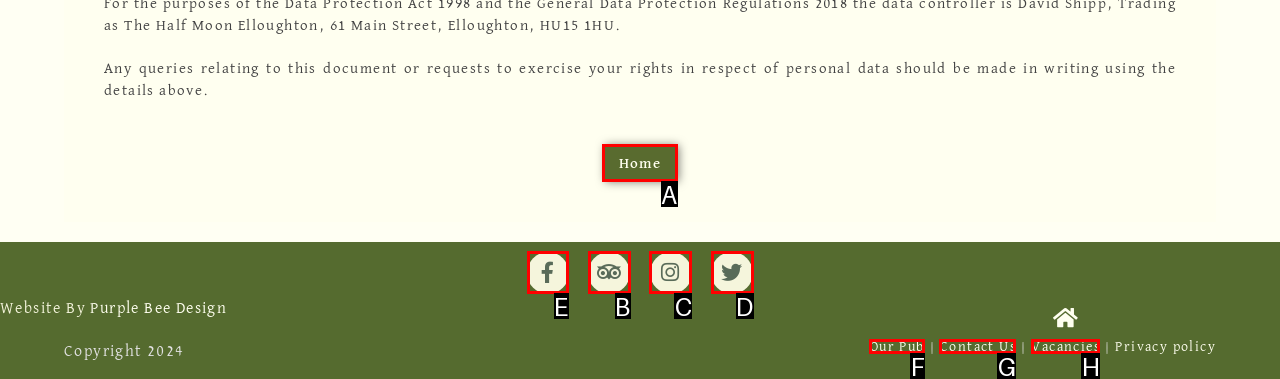Select the UI element that should be clicked to execute the following task: visit Facebook page
Provide the letter of the correct choice from the given options.

E